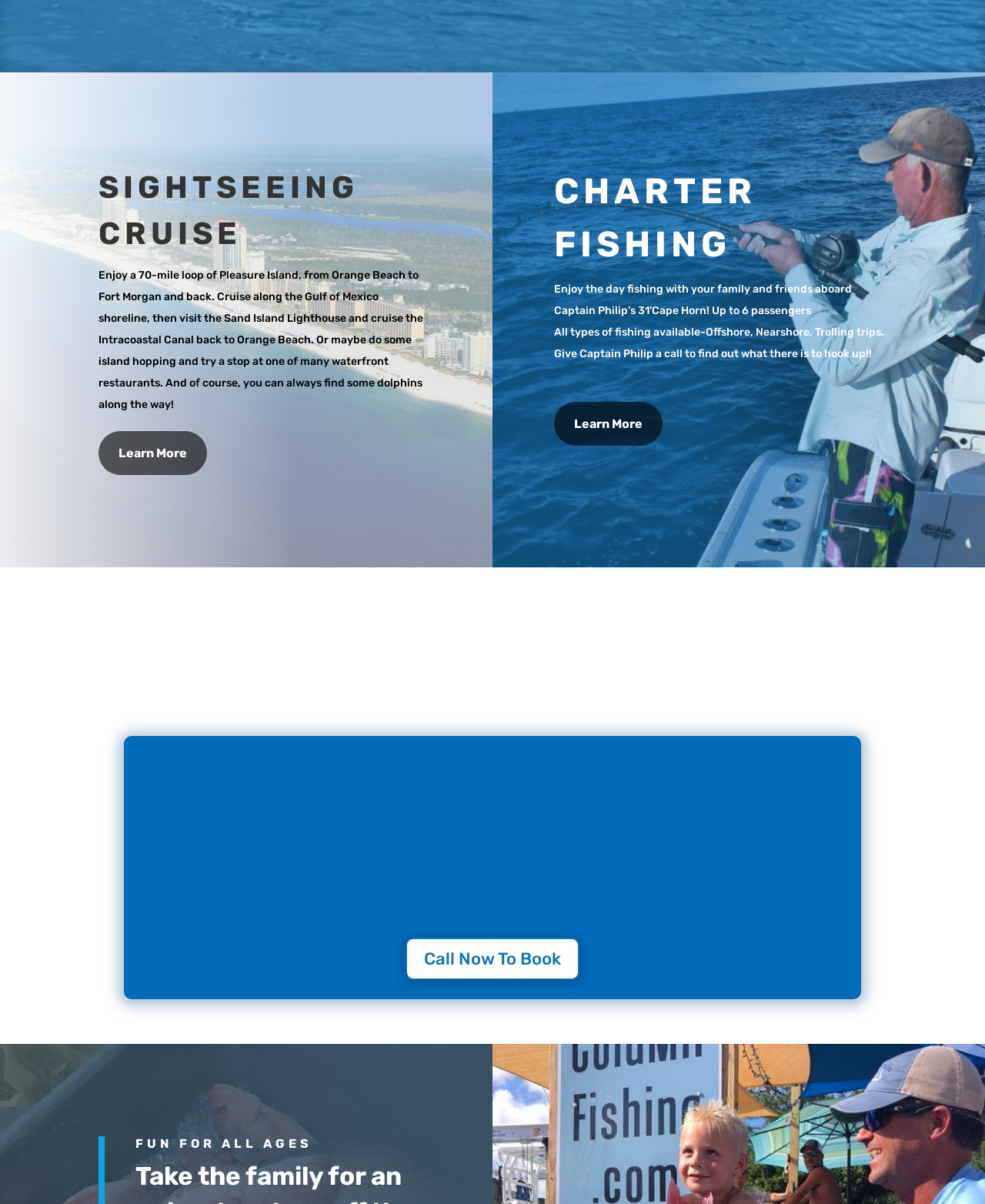Locate the bounding box of the UI element described in the following text: "Check Out Our Facebook Page".

[0.865, 0.492, 0.968, 0.517]